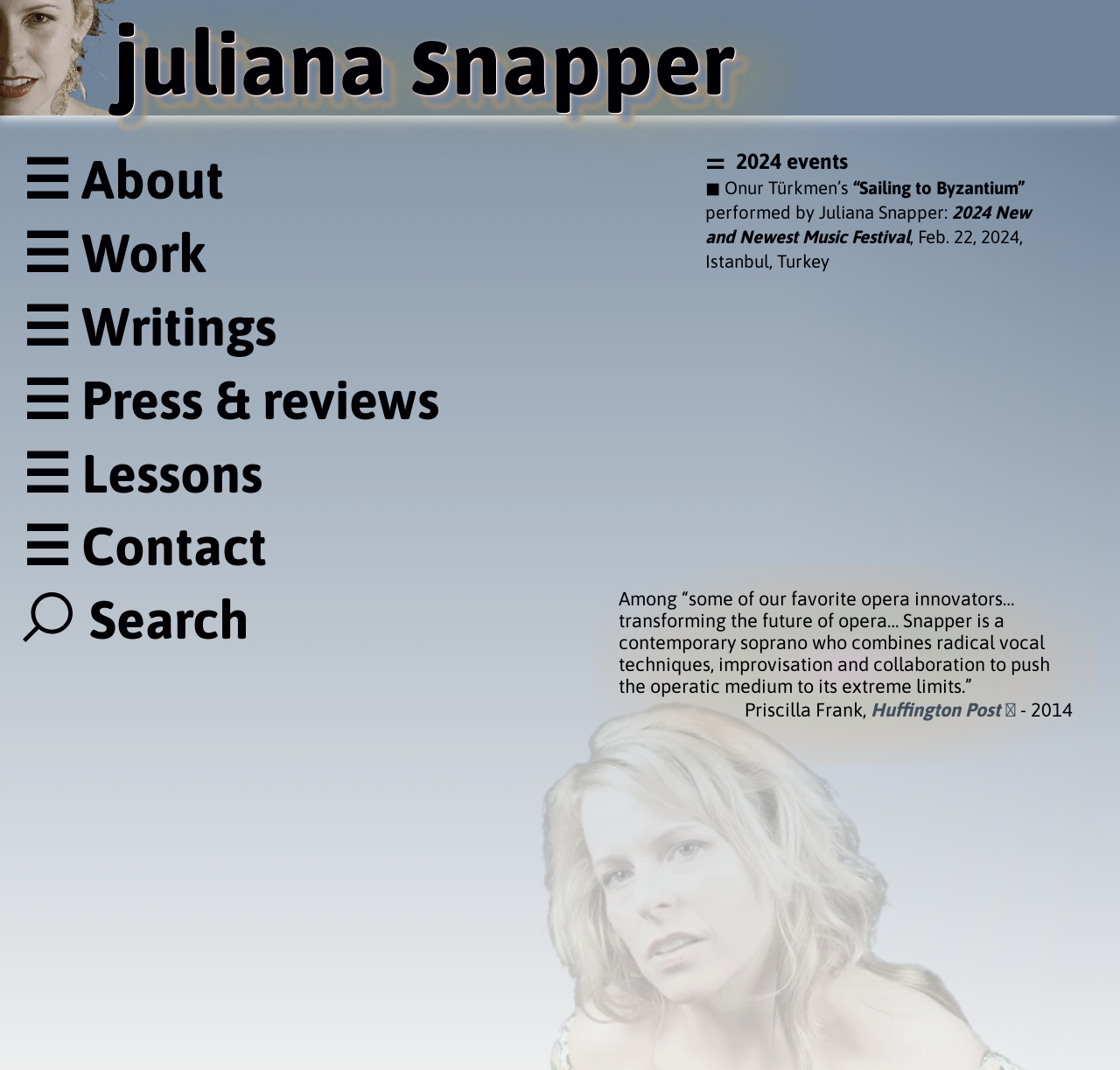In what year was the article about Juliana Snapper published?
Use the information from the screenshot to give a comprehensive response to the question.

The year 2014 is mentioned in the text as the publication year of the article about Juliana Snapper, which was written by Priscilla Frank and published in the Huffington Post.